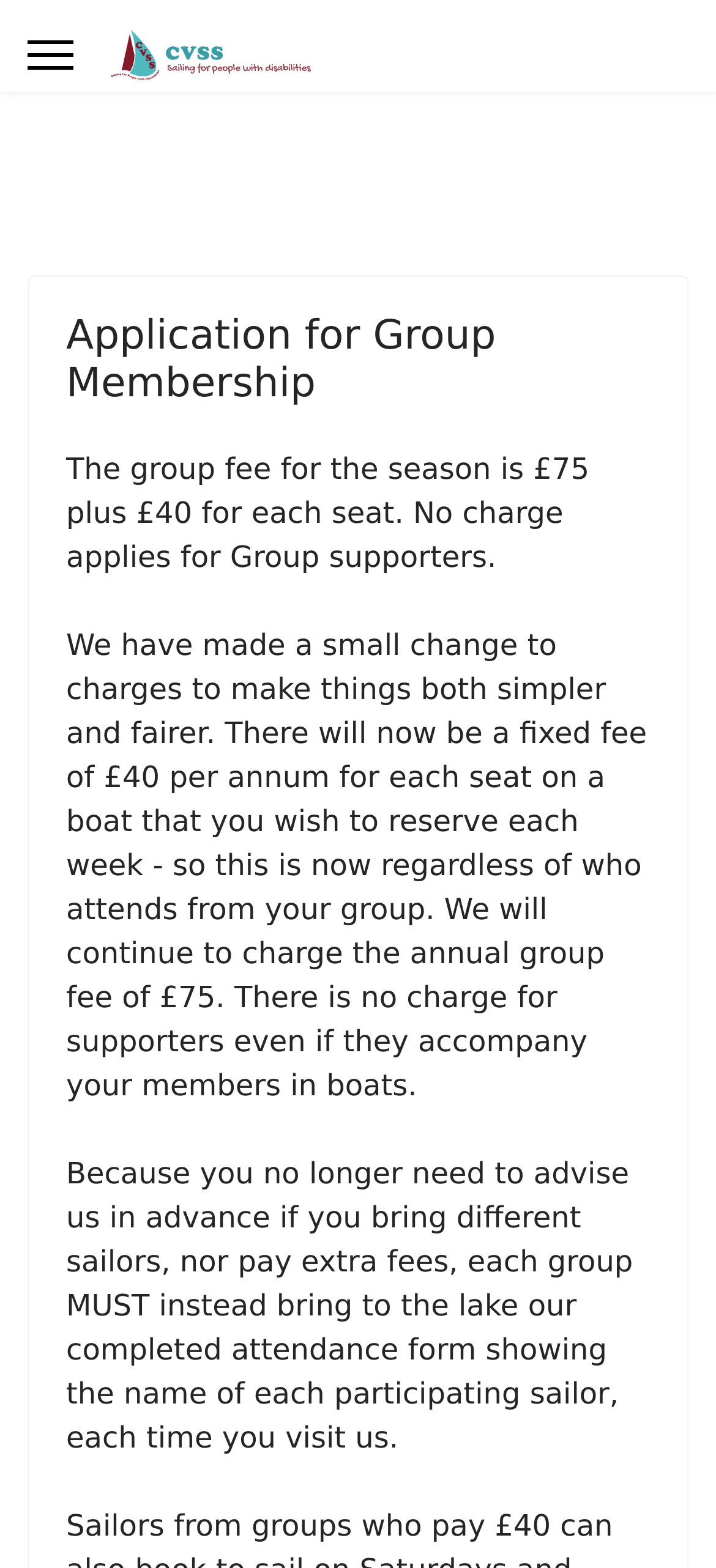Determine the bounding box coordinates of the UI element described by: "Cloudflare".

None